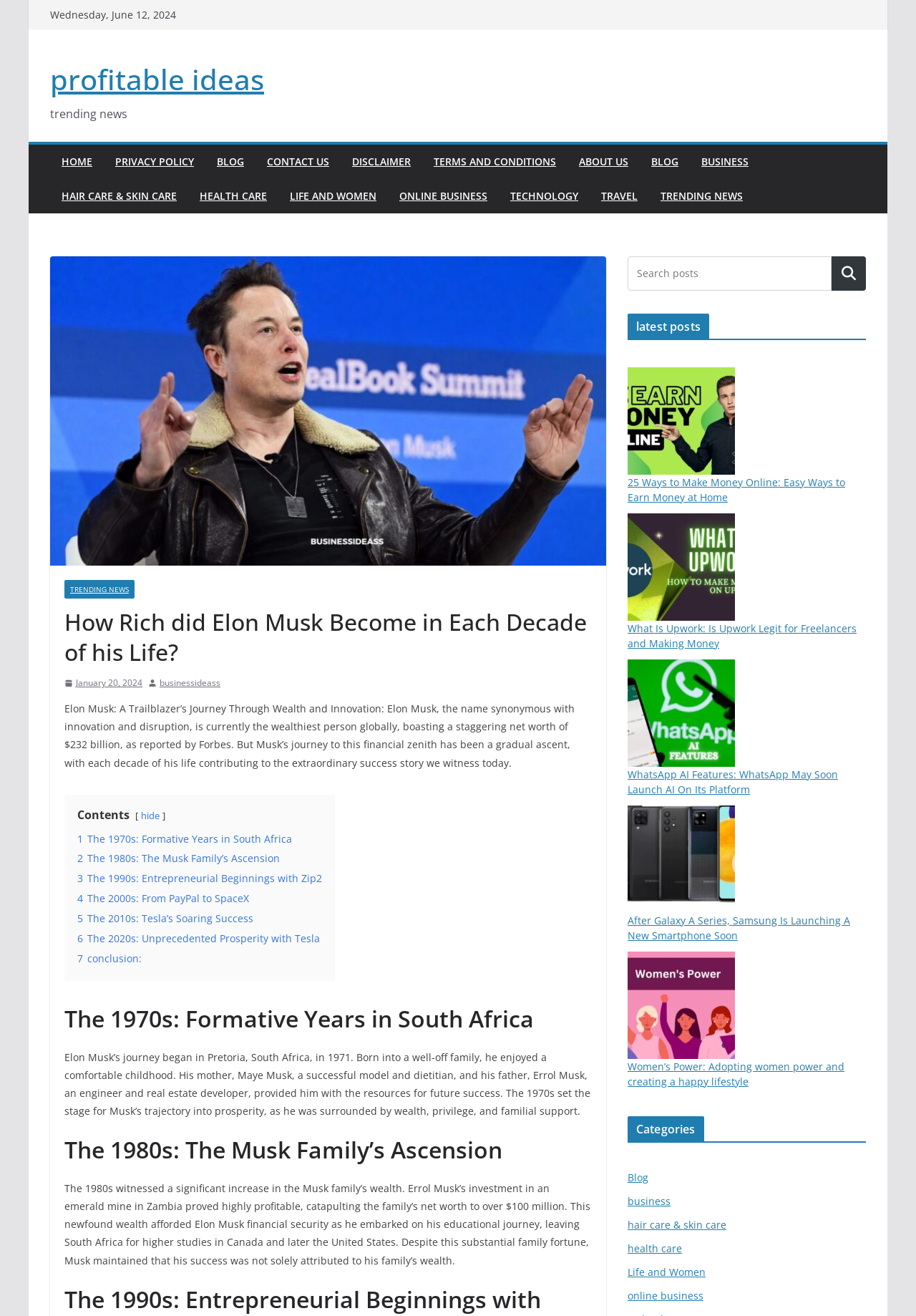Find the bounding box coordinates of the UI element according to this description: "parent_node: Search name="s" placeholder="Search posts"".

[0.685, 0.195, 0.908, 0.221]